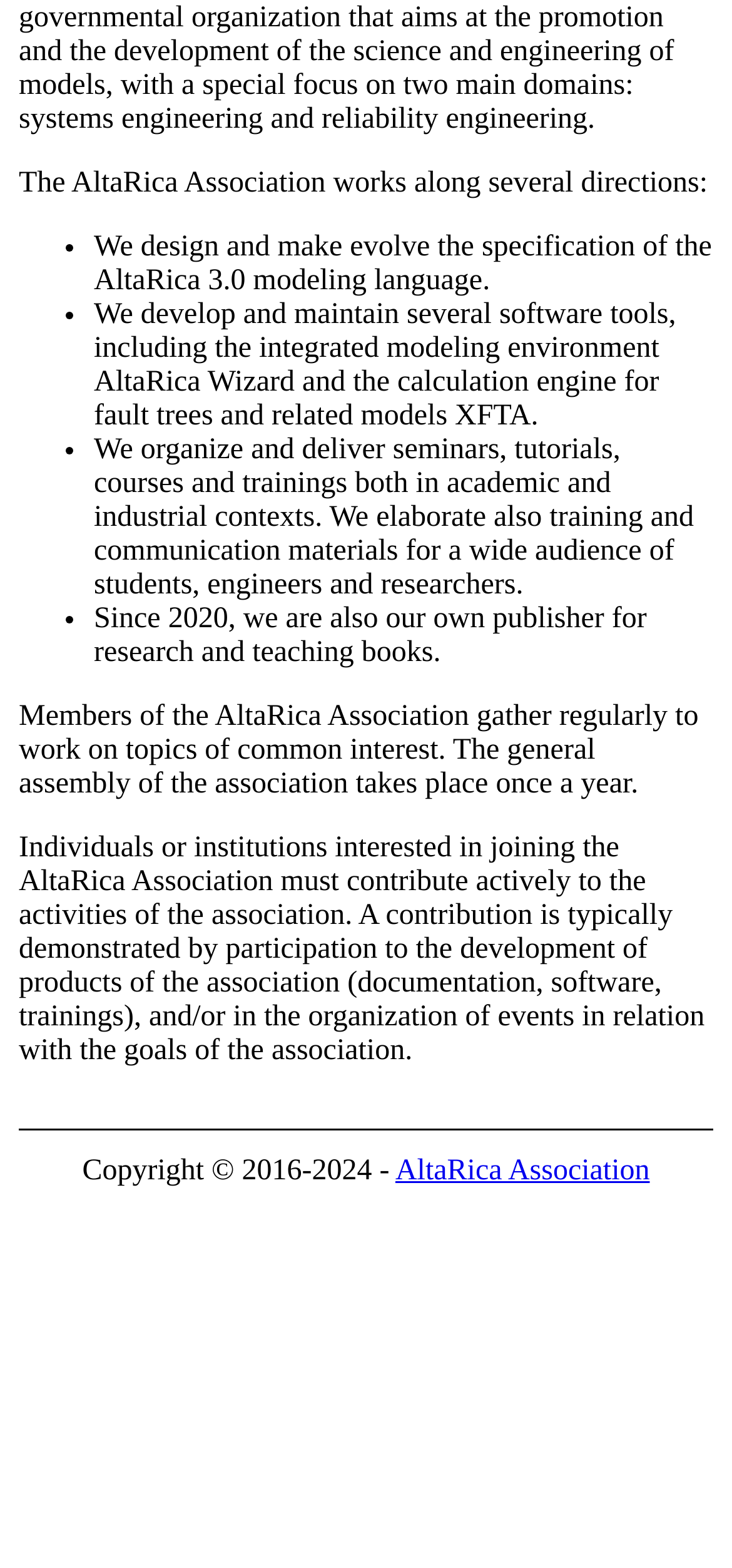From the webpage screenshot, predict the bounding box of the UI element that matches this description: "Arabiconline.eu – Embracing Discovery Learning".

None